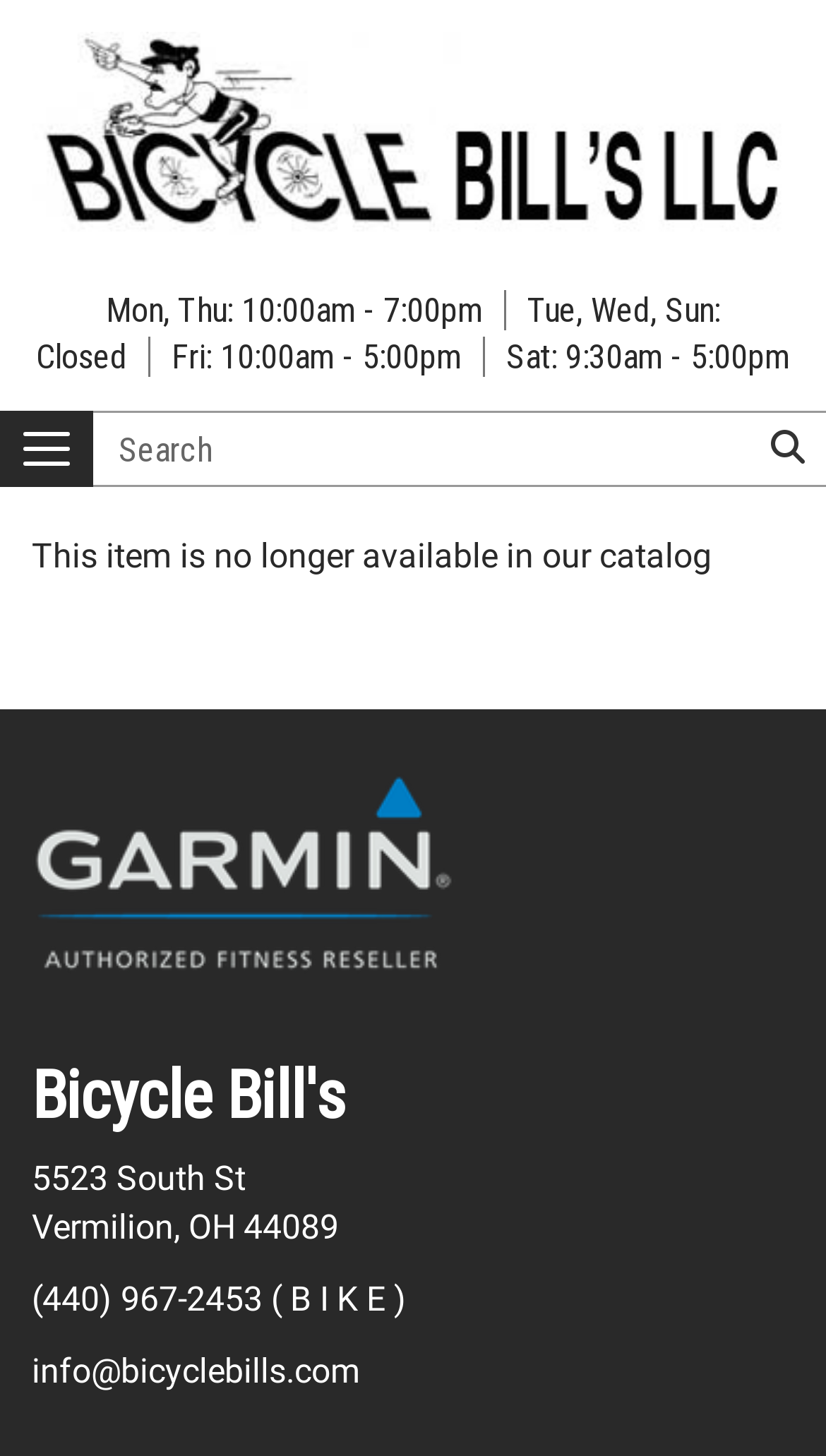Can you find the bounding box coordinates for the UI element given this description: "name="search" placeholder="Search" title="Search""? Provide the coordinates as four float numbers between 0 and 1: [left, top, right, bottom].

[0.113, 0.283, 0.91, 0.335]